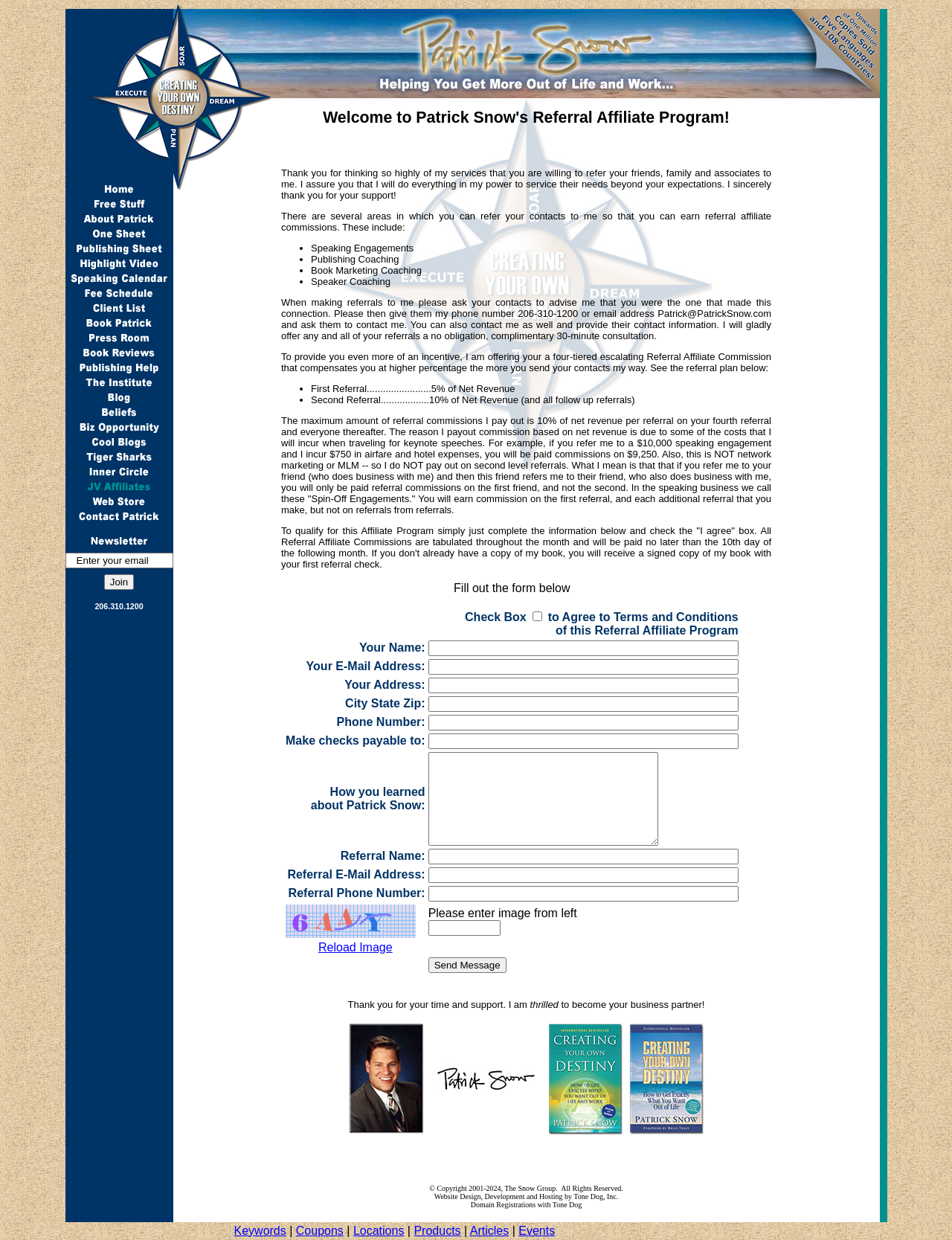Provide the bounding box coordinates of the section that needs to be clicked to accomplish the following instruction: "Click the last link in the table."

[0.074, 0.353, 0.176, 0.363]